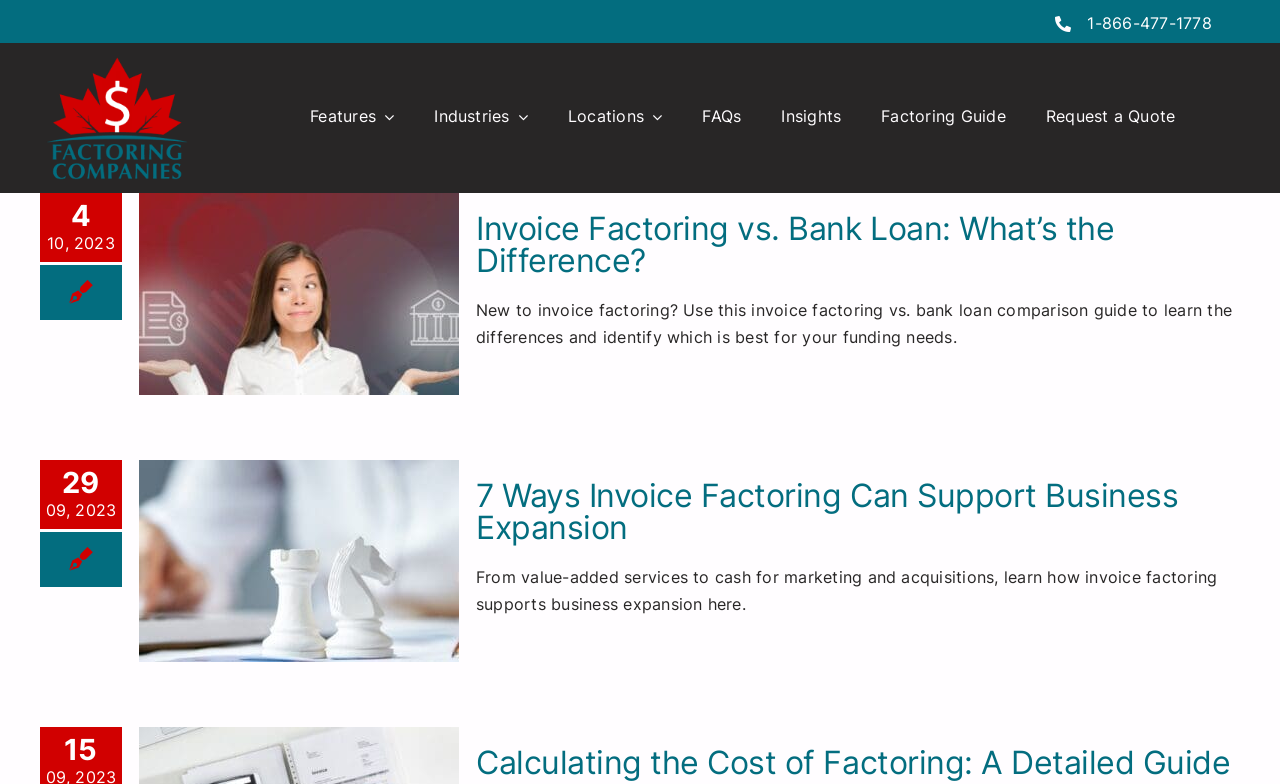Please find the bounding box coordinates of the section that needs to be clicked to achieve this instruction: "Click the 'Features' link".

[0.238, 0.102, 0.313, 0.198]